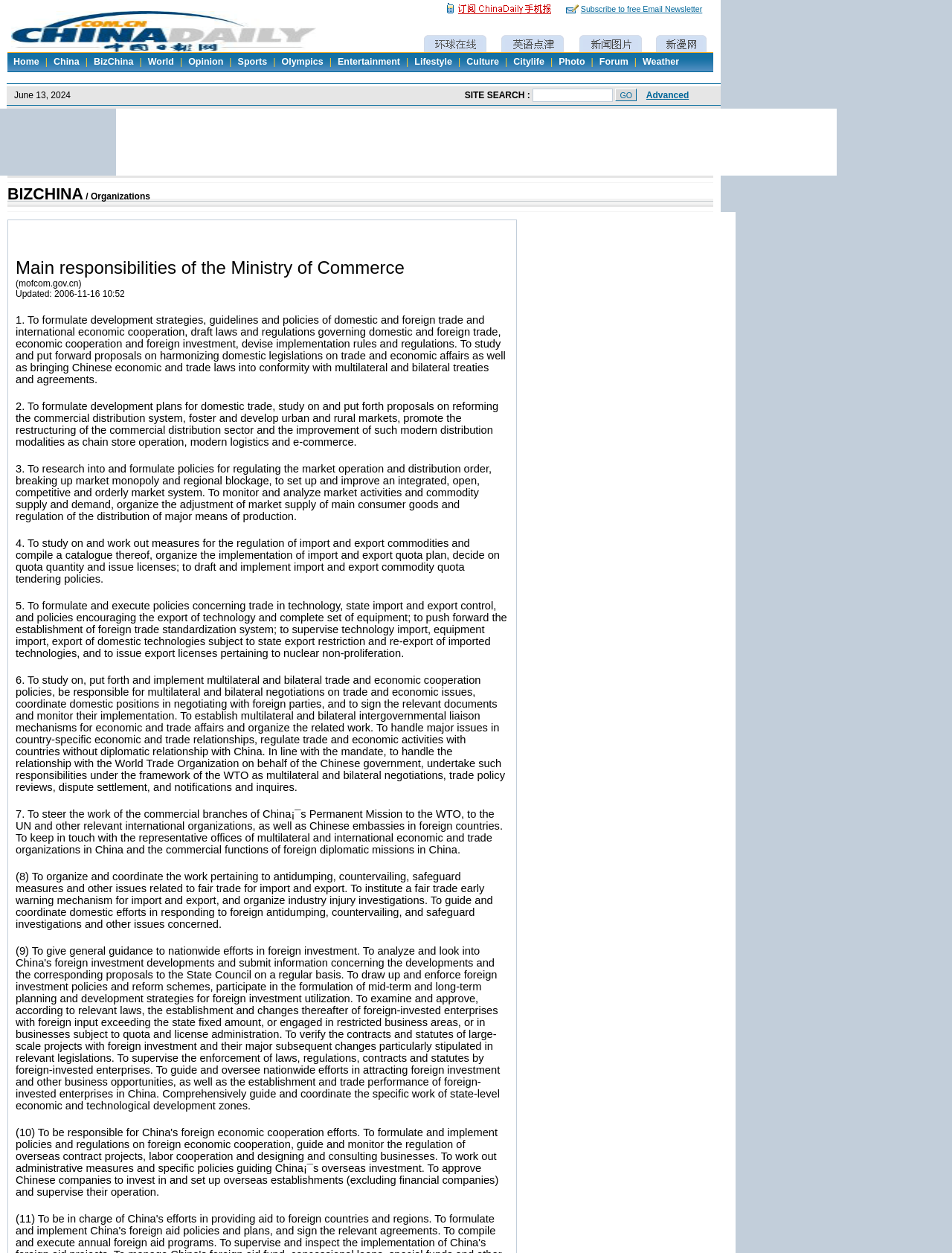Locate the bounding box coordinates of the clickable element to fulfill the following instruction: "Subscribe to free Email Newsletter". Provide the coordinates as four float numbers between 0 and 1 in the format [left, top, right, bottom].

[0.61, 0.001, 0.738, 0.011]